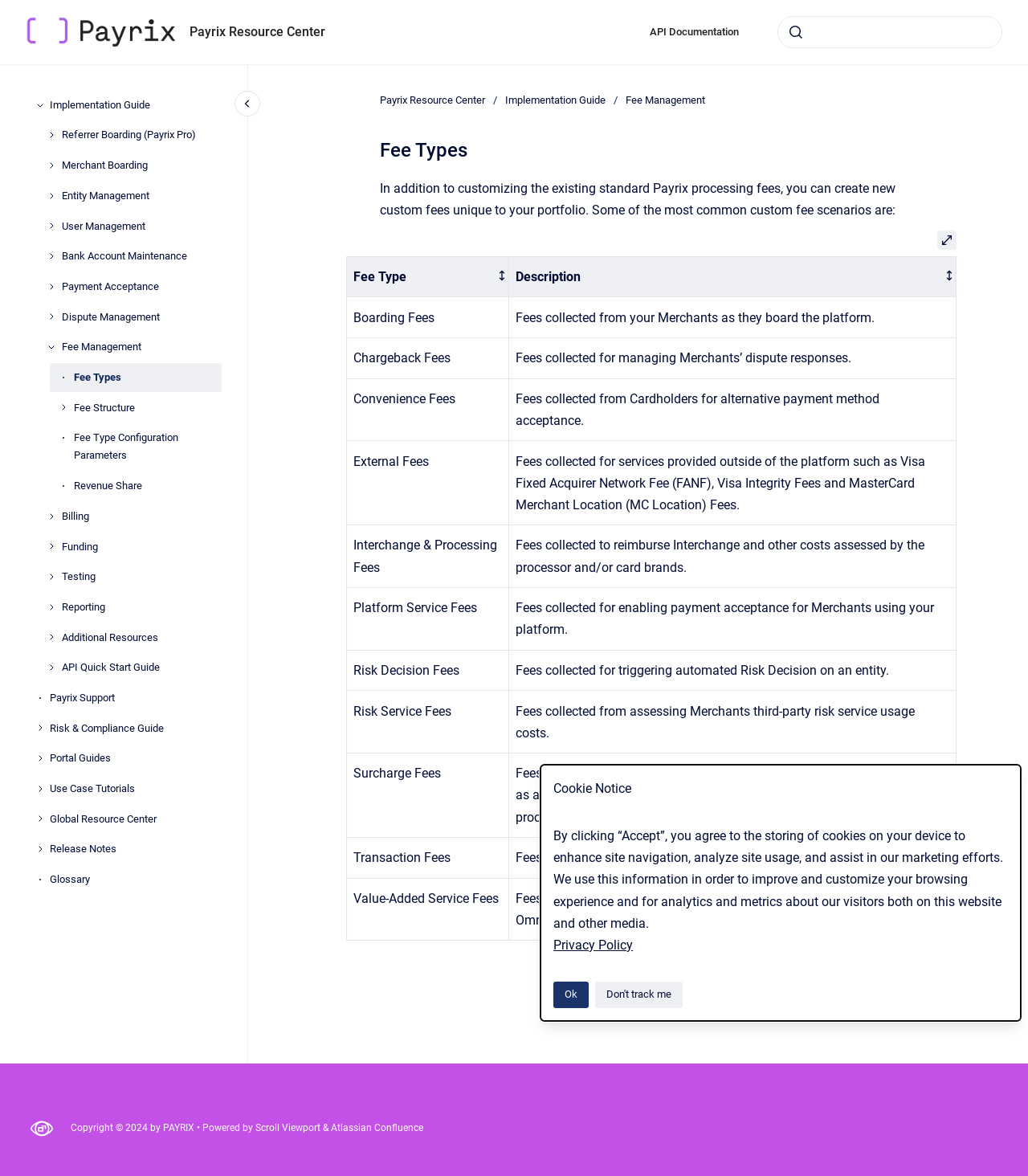Please mark the bounding box coordinates of the area that should be clicked to carry out the instruction: "go to payrix support".

[0.048, 0.581, 0.216, 0.606]